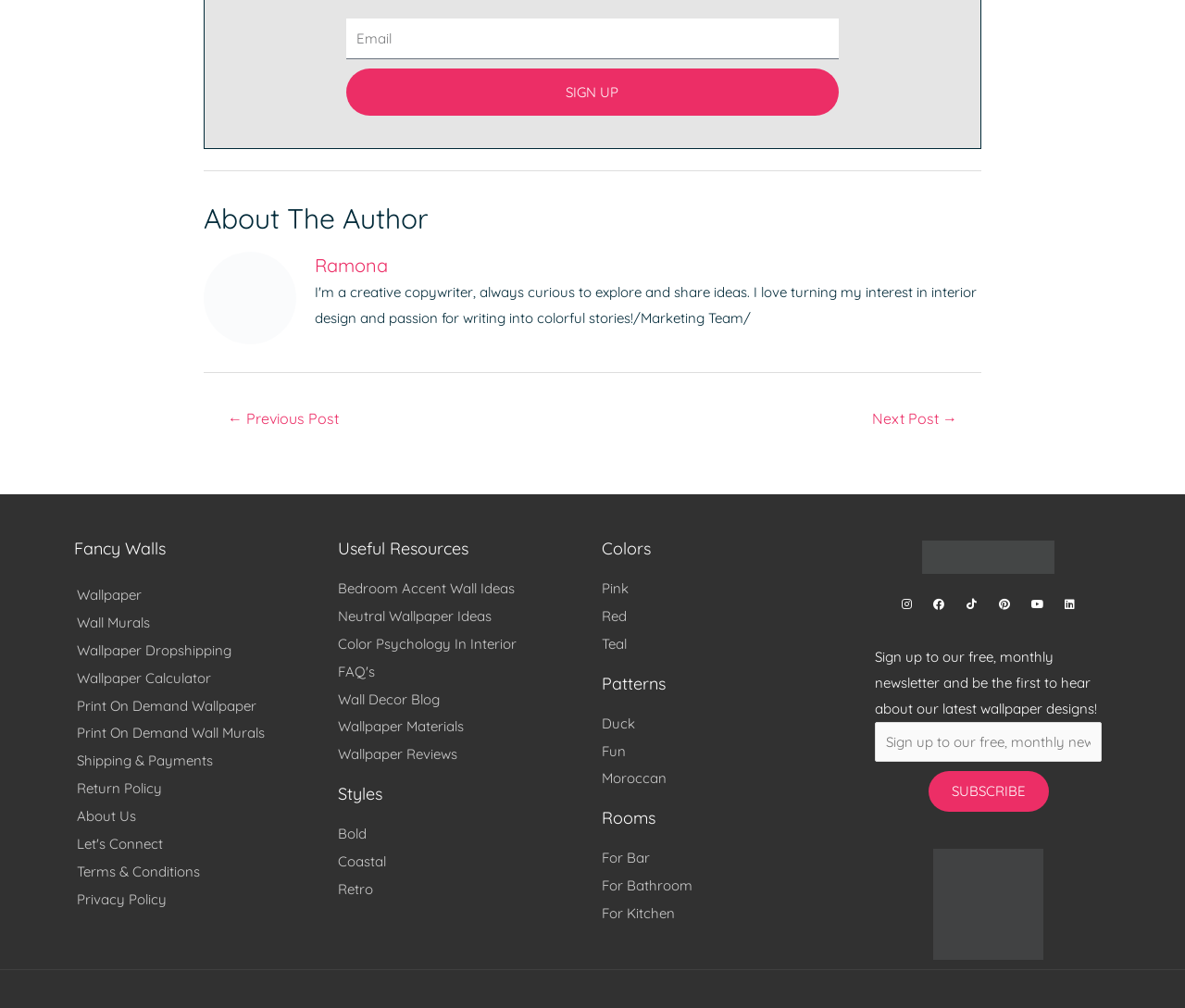Given the element description, predict the bounding box coordinates in the format (top-left x, top-left y, bottom-right x, bottom-right y). Make sure all values are between 0 and 1. Here is the element description: Print On Demand Wall Murals

[0.065, 0.715, 0.27, 0.74]